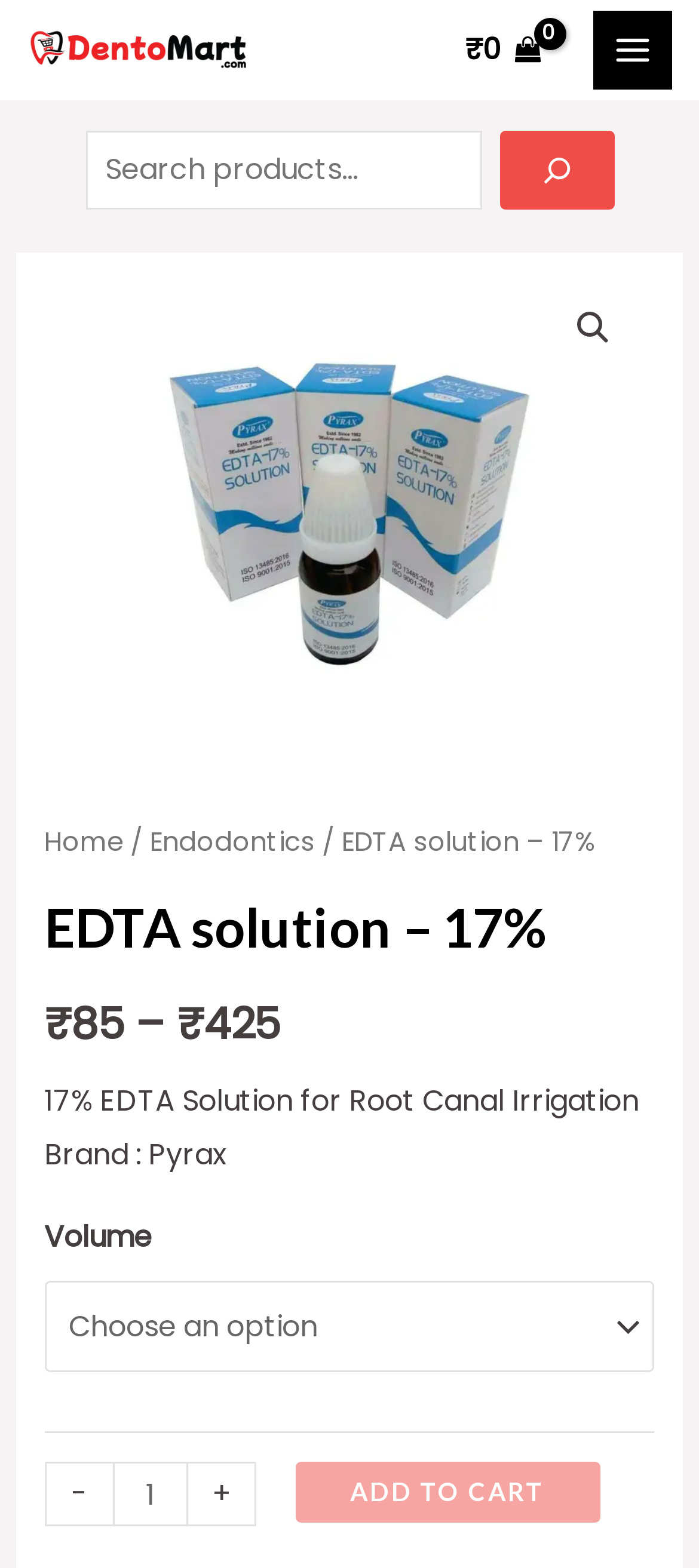Please find and give the text of the main heading on the webpage.

EDTA solution – 17%